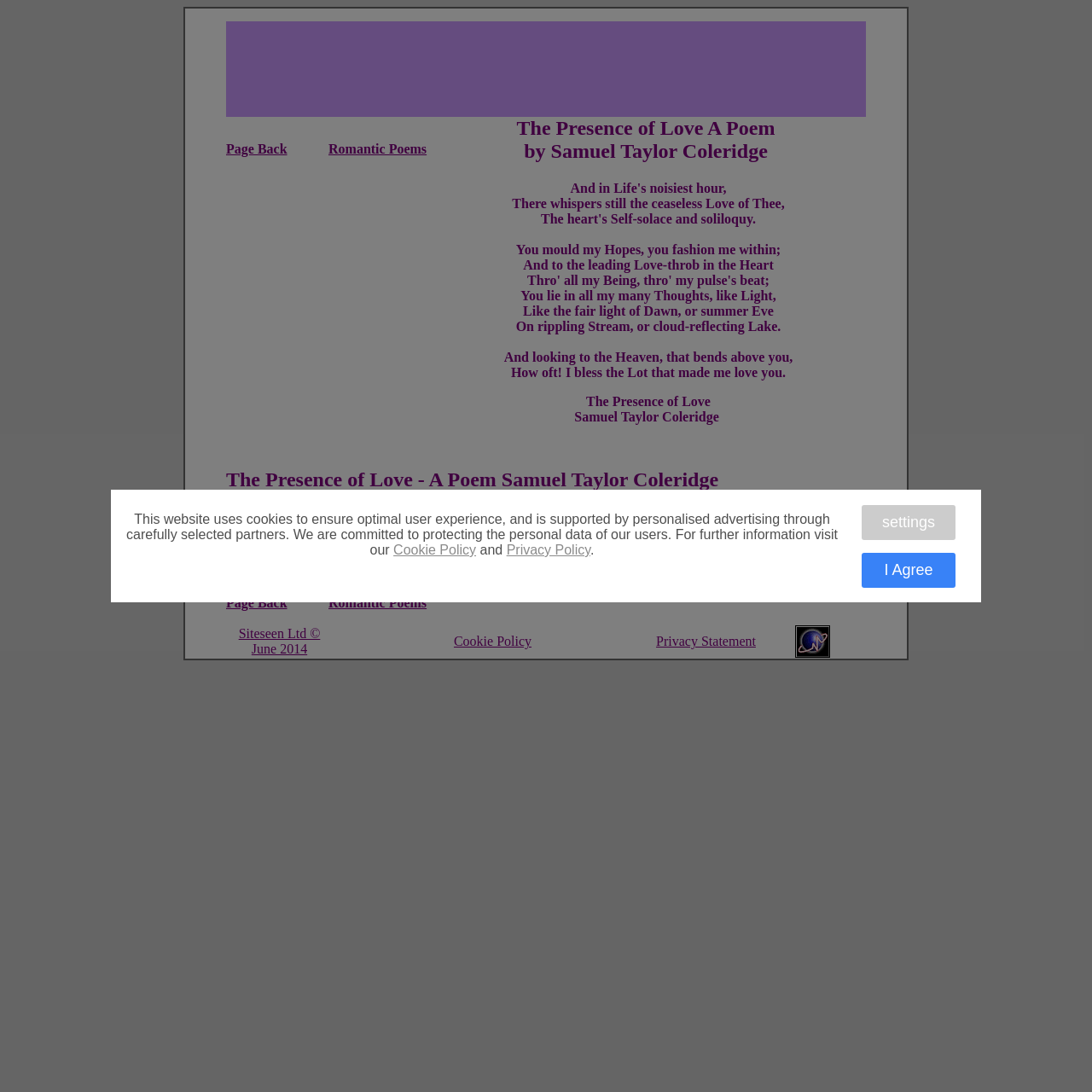Identify the bounding box coordinates of the specific part of the webpage to click to complete this instruction: "visit the 'Romantic Poems' page".

[0.301, 0.129, 0.391, 0.143]